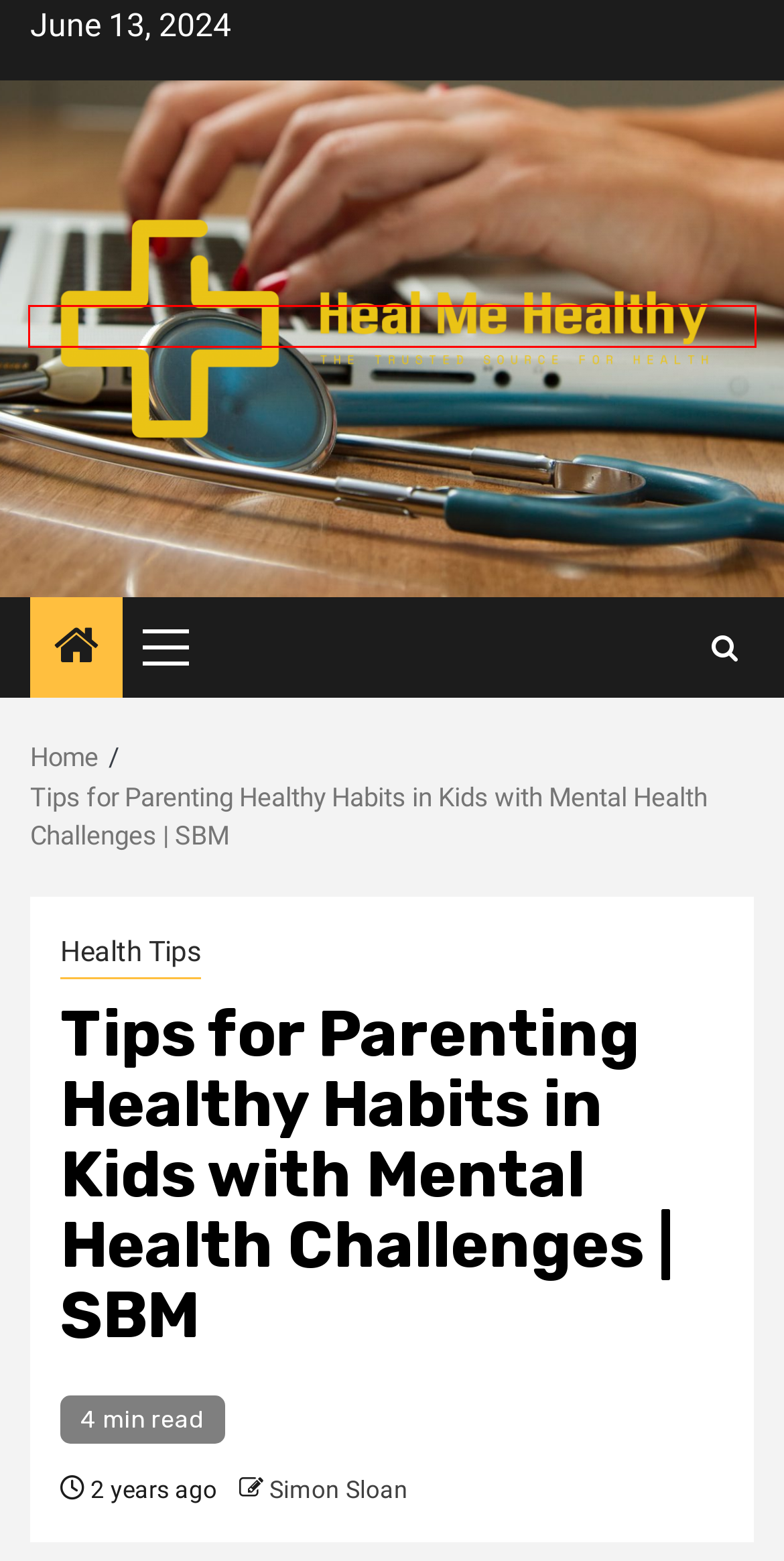Given a webpage screenshot with a UI element marked by a red bounding box, choose the description that best corresponds to the new webpage that will appear after clicking the element. The candidates are:
A. tips – Heal Me Healthy
B. June 2023 – Heal Me Healthy
C. December 2021 – Heal Me Healthy
D. Health Tips – Heal Me Healthy
E. July 2022 – Heal Me Healthy
F. April 2023 – Heal Me Healthy
G. Simon Sloan – Heal Me Healthy
H. Heal Me Healthy – The Trusted Source For Health

H